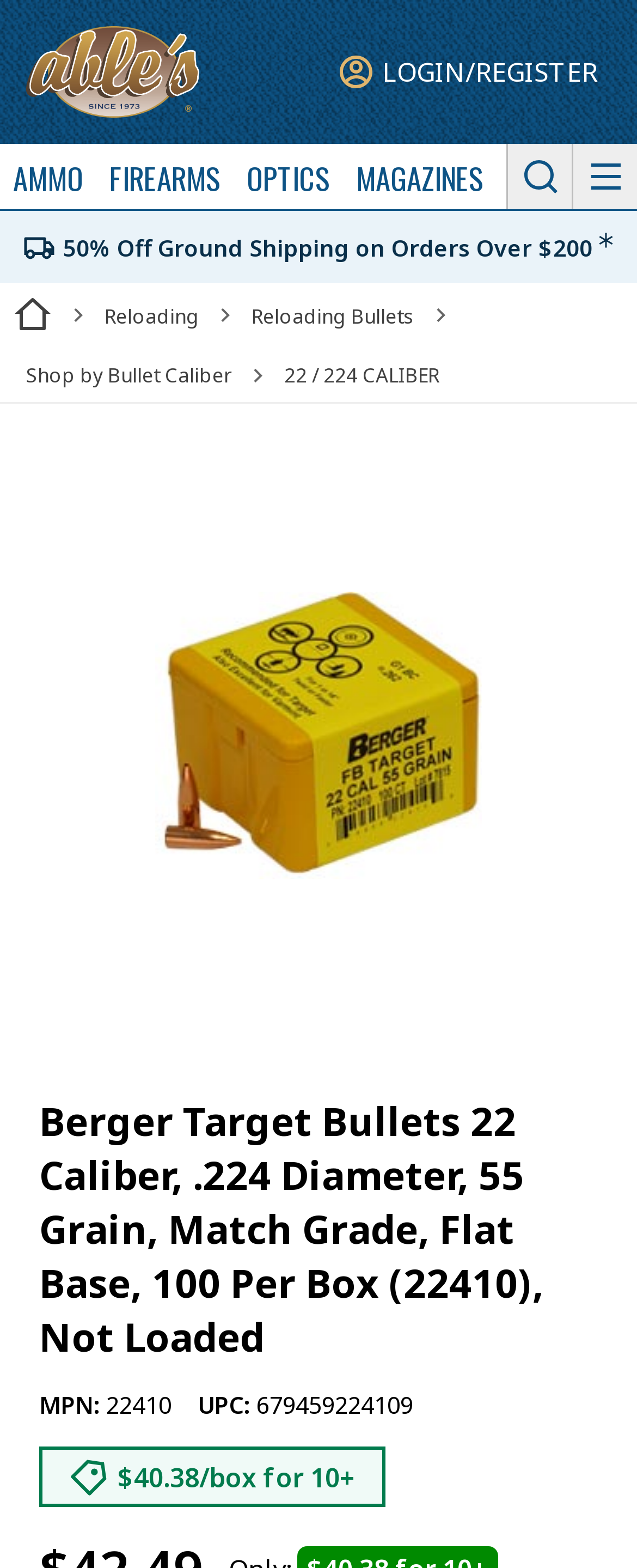Identify the bounding box coordinates of the HTML element based on this description: "Shop by Bullet Caliber".

[0.041, 0.23, 0.364, 0.248]